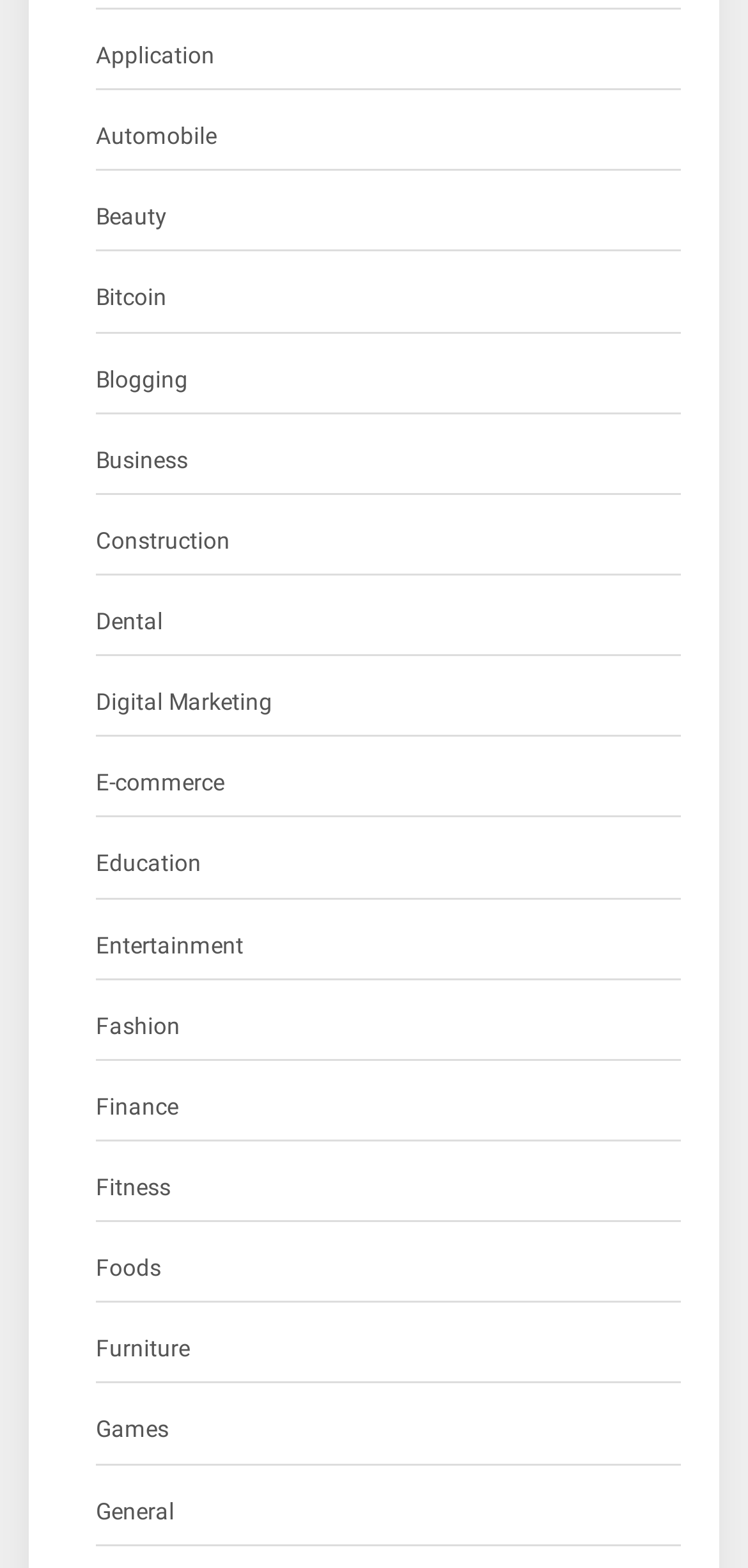Provide a thorough and detailed response to the question by examining the image: 
What is the first category on the webpage?

By analyzing the bounding box coordinates, I determined that the vertical position of 'Application' is at the top. Therefore, the first category on the webpage is 'Application'.